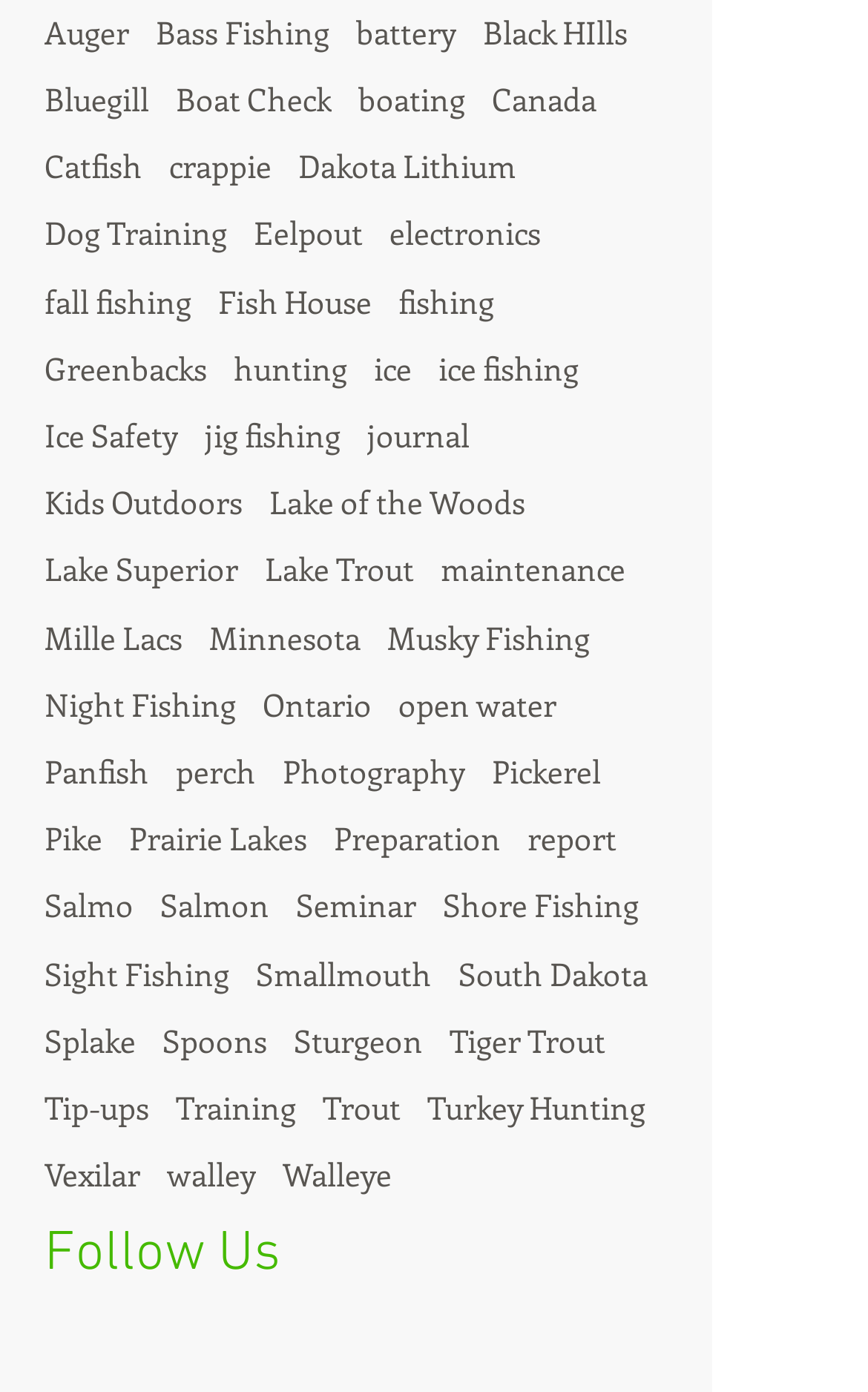What is the purpose of the 'Follow Us' heading?
Answer the question with a single word or phrase by looking at the picture.

Social media links